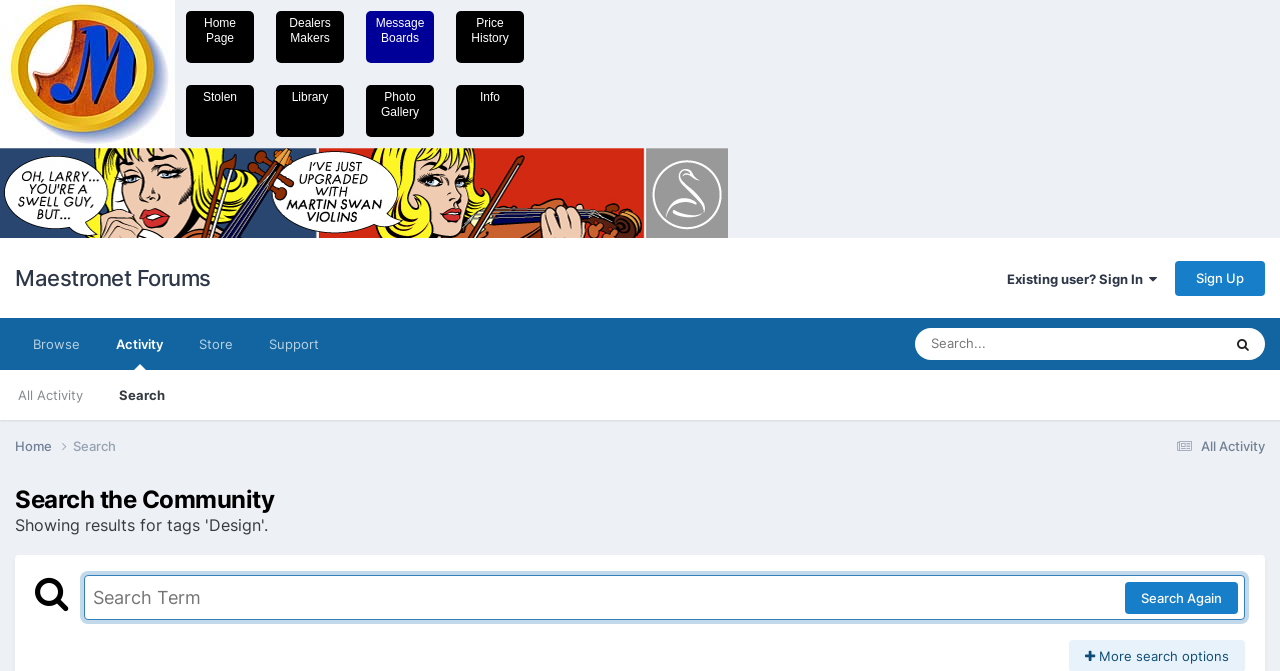Please identify the bounding box coordinates of the element that needs to be clicked to perform the following instruction: "Browse the community".

[0.012, 0.474, 0.077, 0.551]